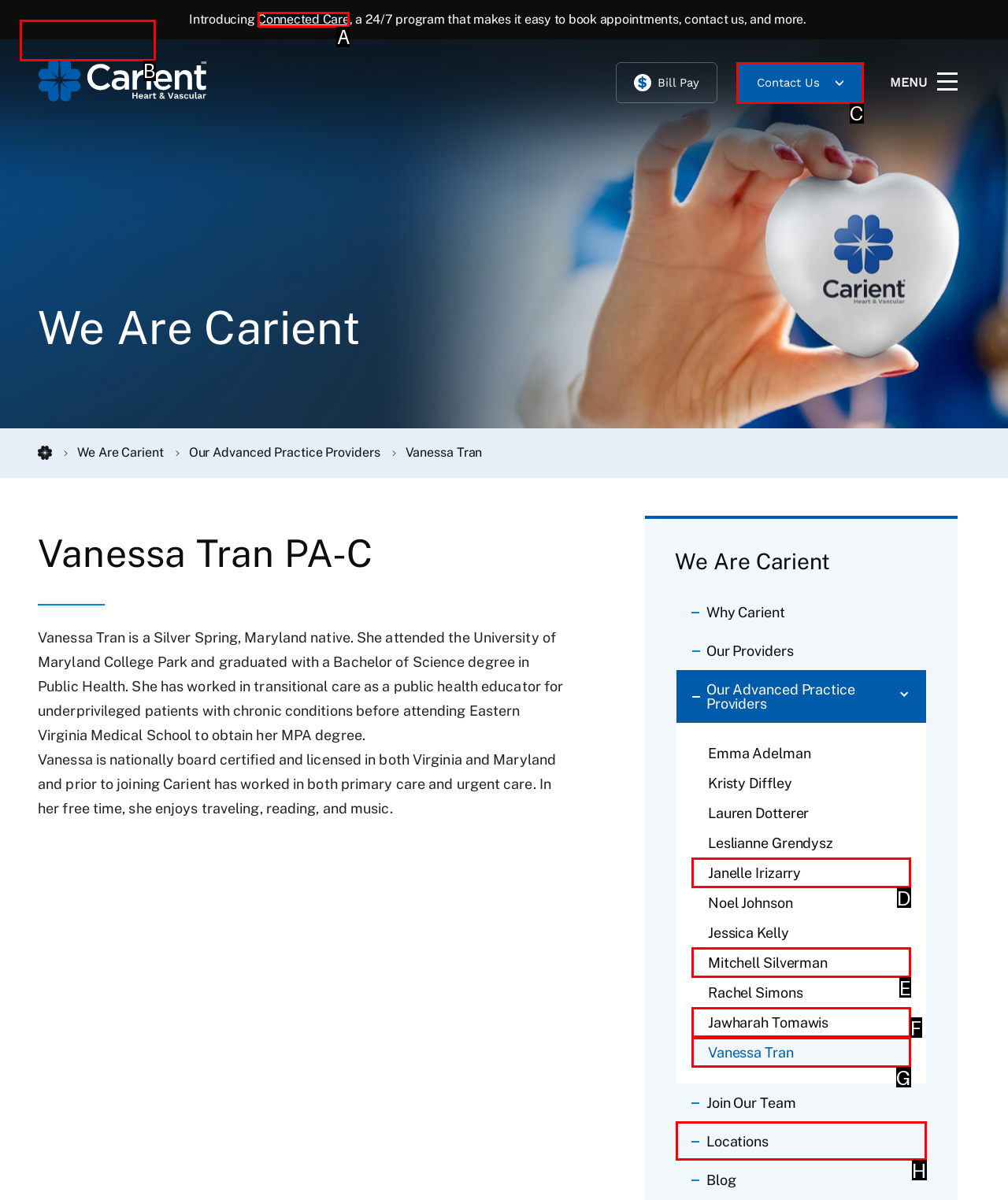Refer to the element description: Locations and identify the matching HTML element. State your answer with the appropriate letter.

H